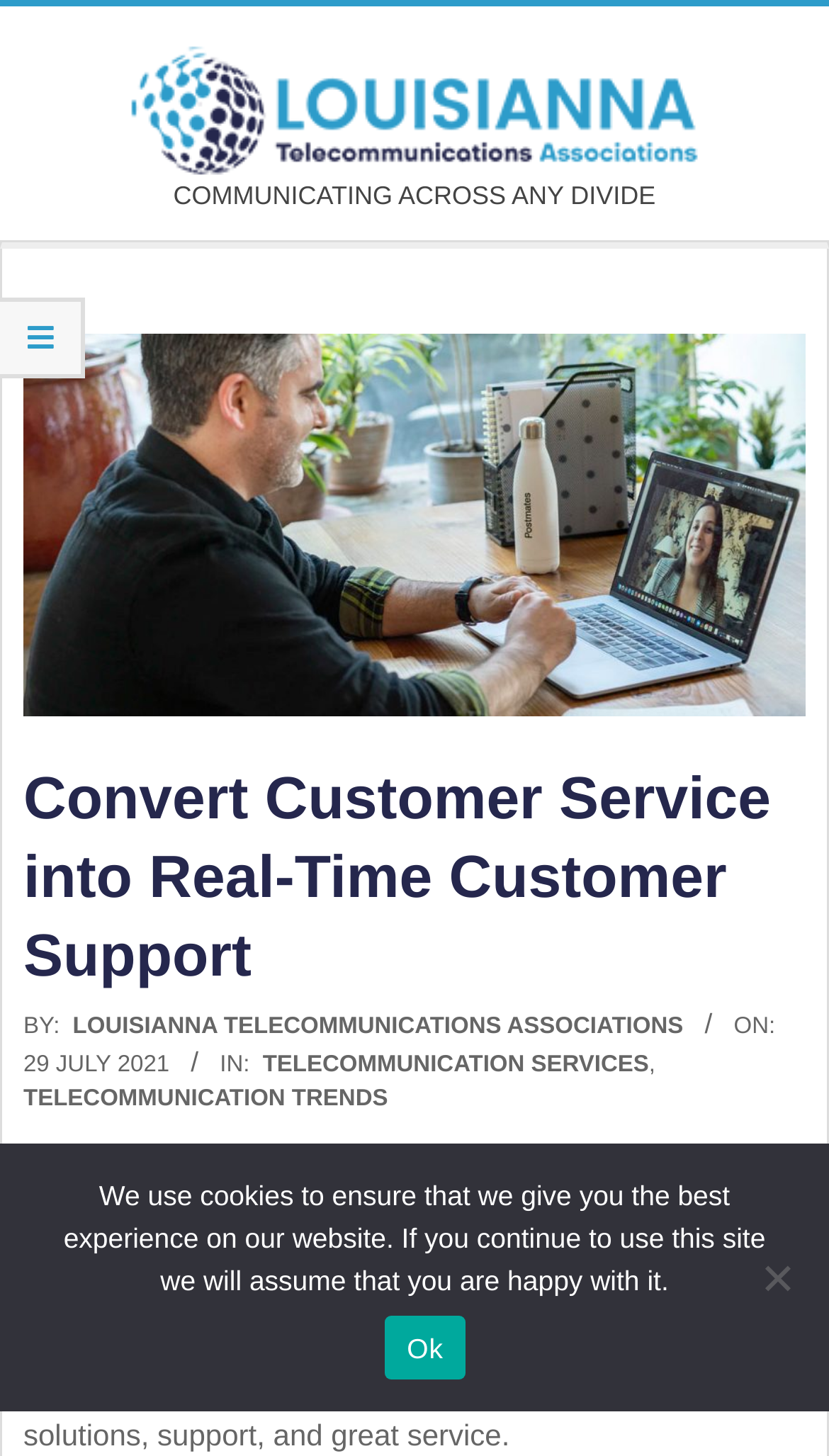Create an elaborate caption for the webpage.

The webpage is about converting customer services into real-time customer support and insights, with a focus on the benefits for companies. At the top, there is a link to "Louisianna Telecommunications Associations" accompanied by an image with the same name. Below this, a heading "COMMUNICATING ACROSS ANY DIVIDE" is prominently displayed.

To the right of the heading, a secondary navigation menu is located, with a hamburger icon (represented by "\uf0c9") next to it. The main content of the page is divided into sections, with a heading "Convert Customer Service into Real-Time Customer Support" standing out. Below this heading, the author and publication date are listed, along with categories "TELECOMMUNICATION SERVICES" and "TELECOMMUNICATION TRENDS".

The main article starts with a paragraph discussing the importance of redefining the customer's experience and improving customer interactions, solutions, support, and service. At the bottom of the page, a cookie notice dialog is displayed, informing users that the website uses cookies to ensure the best experience. The dialog includes an "Ok" button and a "No" option.